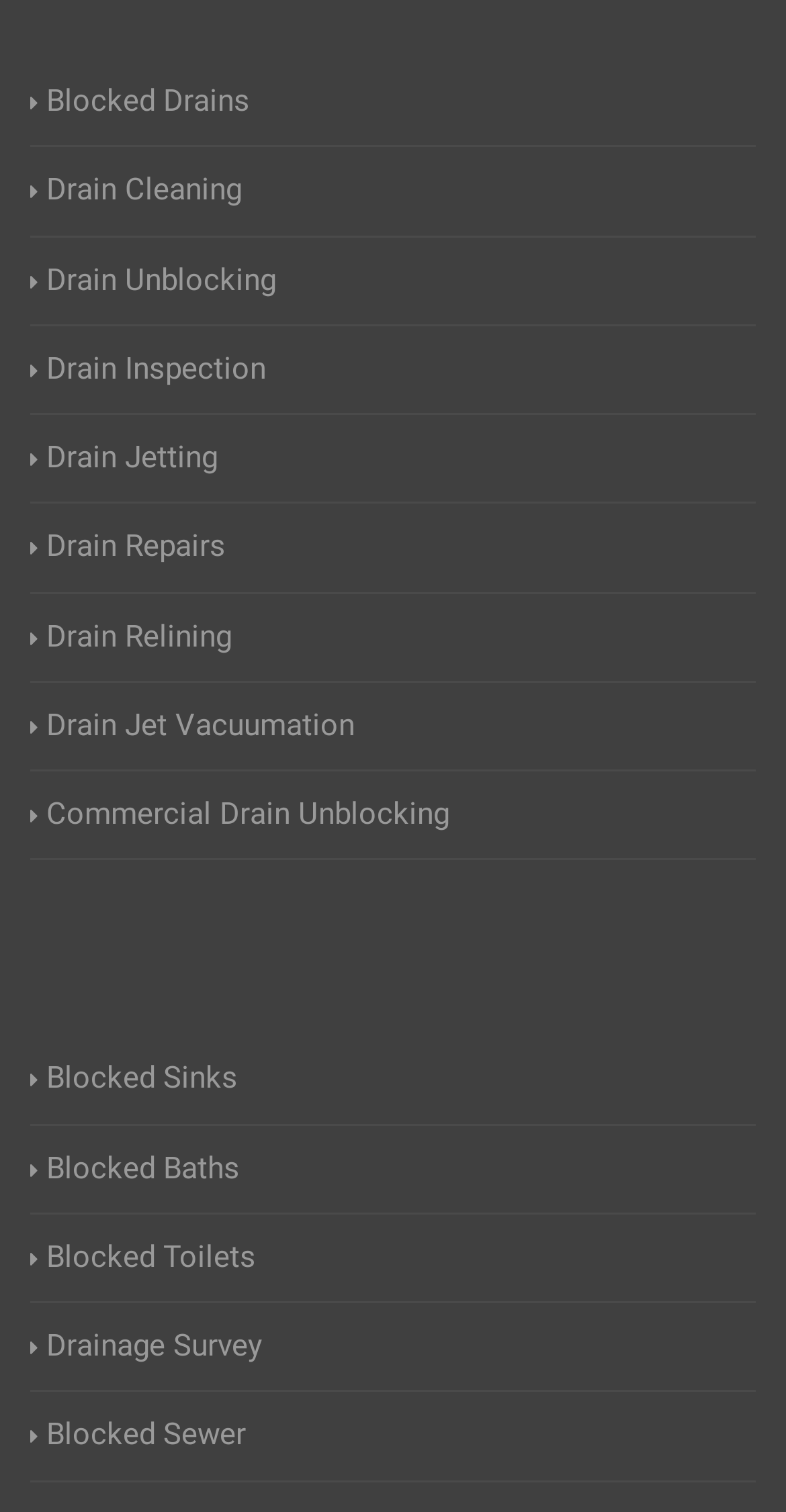Please find the bounding box coordinates of the element that you should click to achieve the following instruction: "Click on Blocked Drains". The coordinates should be presented as four float numbers between 0 and 1: [left, top, right, bottom].

[0.038, 0.052, 0.318, 0.083]